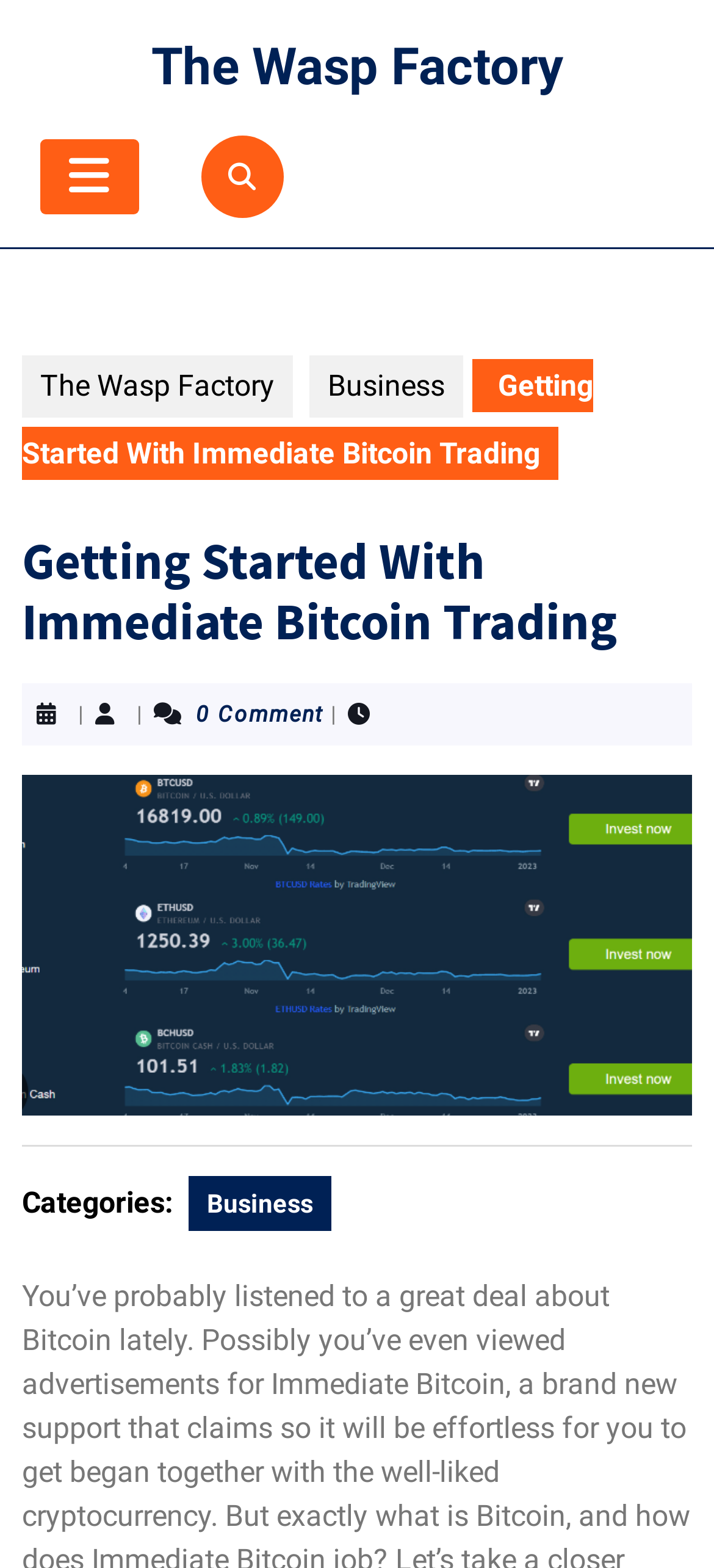Can you give a detailed response to the following question using the information from the image? What is the number of comments on the article?

I found the number of comments on the article by reading the static text '0 Comment' on the page, which indicates that there are no comments on the article.